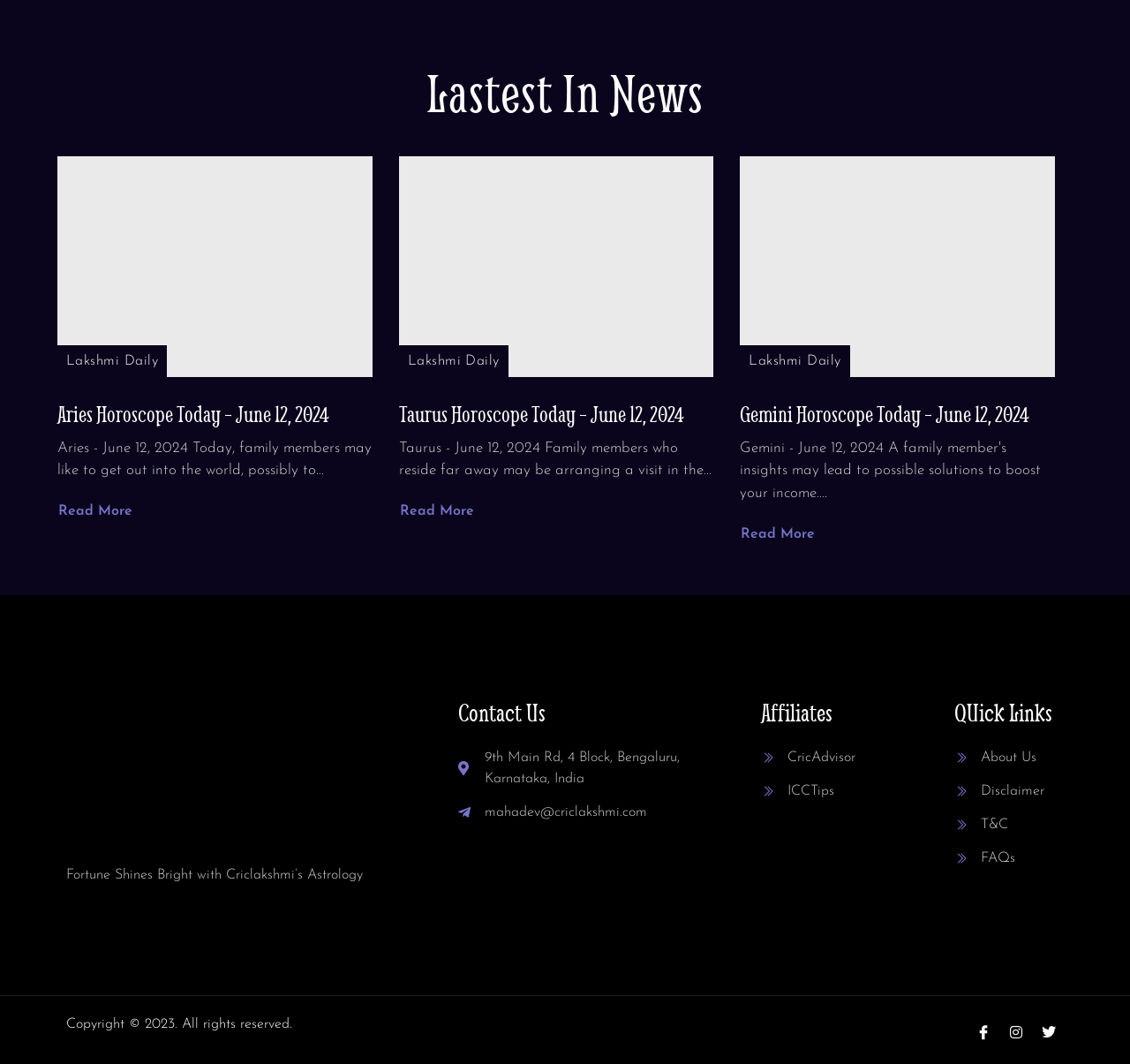Could you find the bounding box coordinates of the clickable area to complete this instruction: "Read Taurus Horoscope Today"?

[0.353, 0.147, 0.632, 0.355]